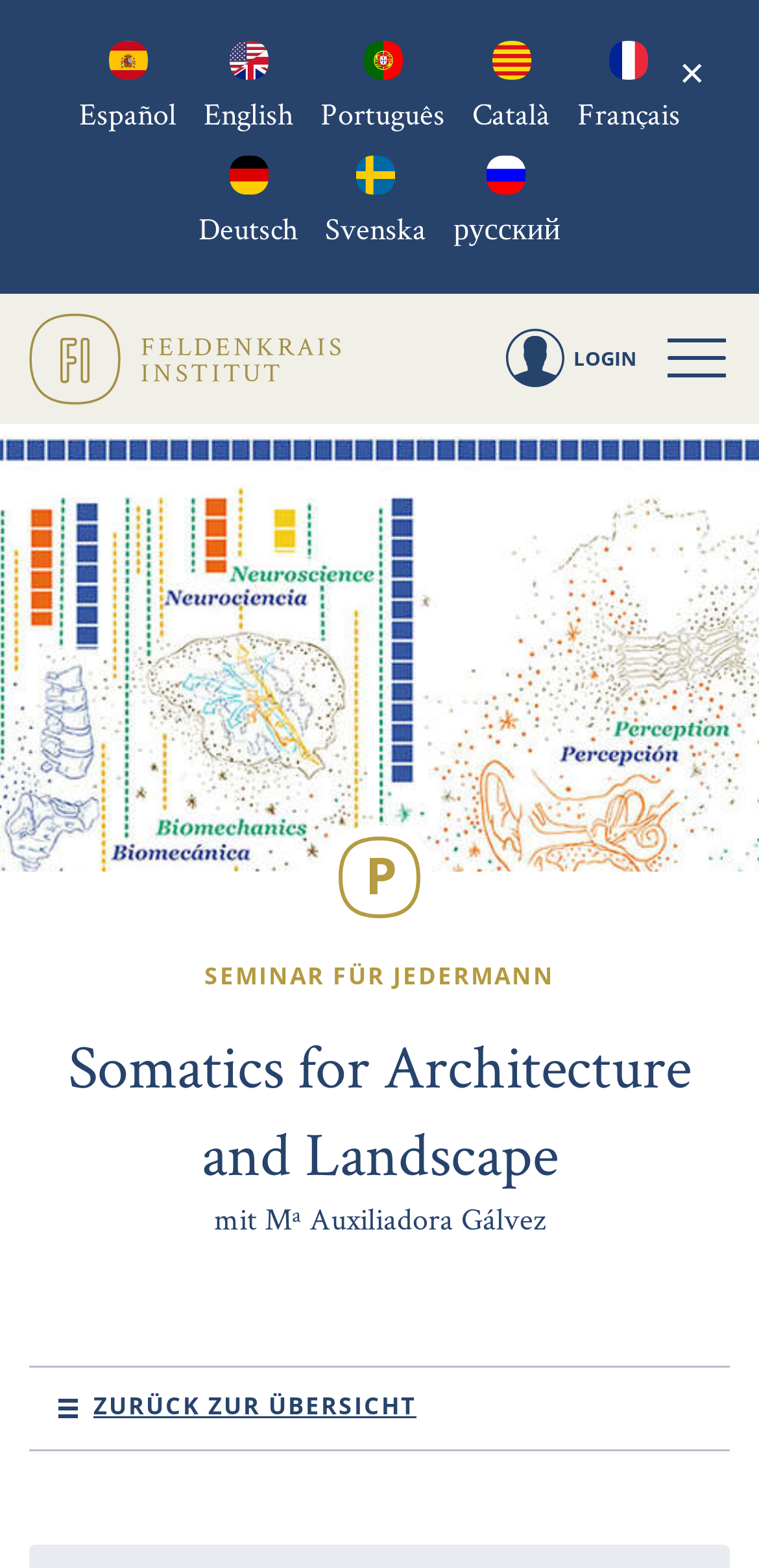Determine the bounding box coordinates of the clickable element necessary to fulfill the instruction: "Toggle navigation". Provide the coordinates as four float numbers within the 0 to 1 range, i.e., [left, top, right, bottom].

[0.851, 0.2, 0.985, 0.257]